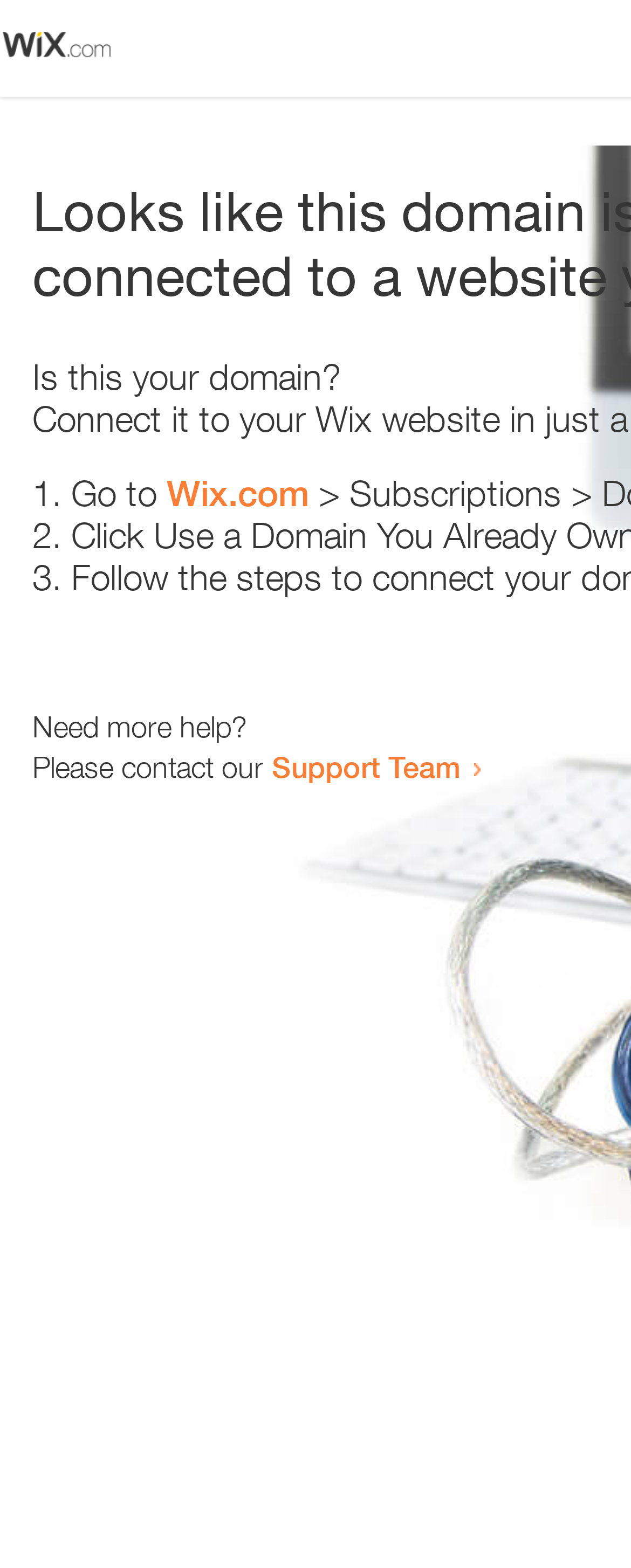Find the bounding box coordinates for the HTML element specified by: "Support Team".

[0.431, 0.477, 0.731, 0.5]